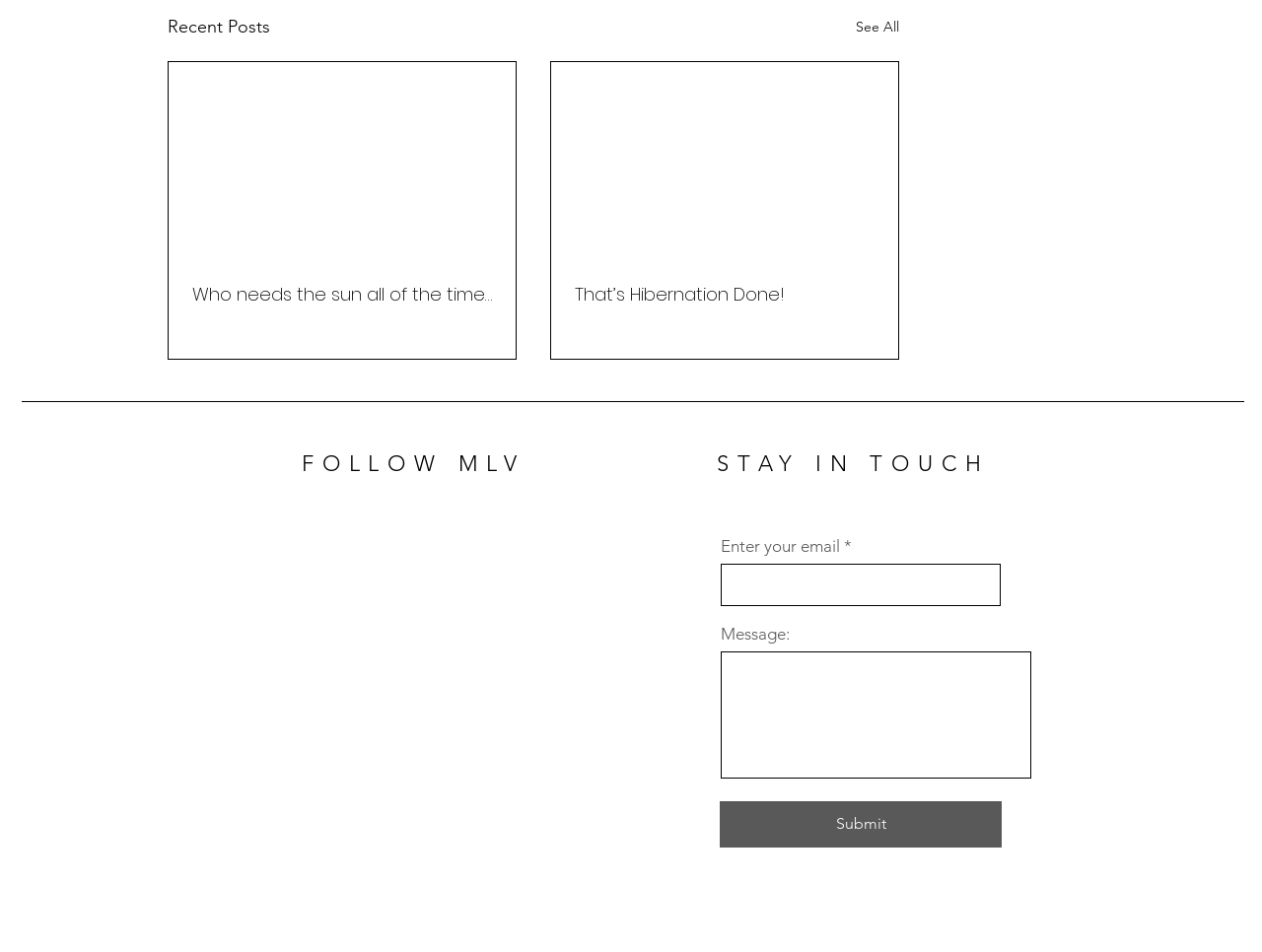Please reply to the following question using a single word or phrase: 
What is the button below the 'Message:' textbox for?

Submit